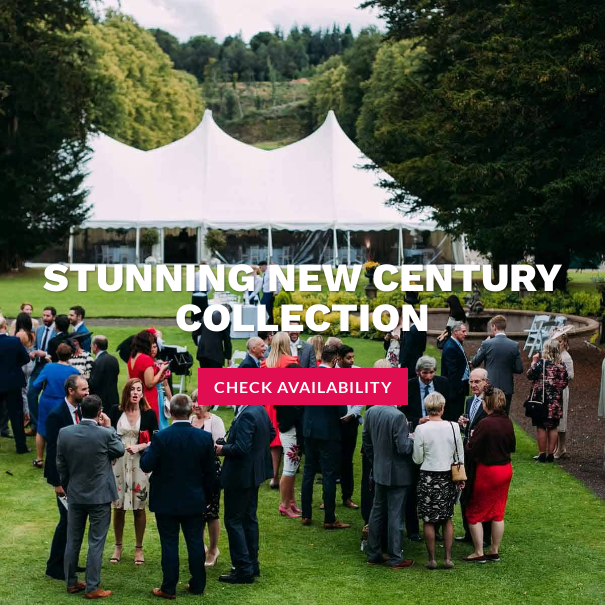What type of events is the marquee suitable for?
Refer to the image and give a detailed answer to the question.

The caption creates an inviting atmosphere perfect for weddings or special gatherings, suggesting that the marquee is suitable for these types of events. The lush green surroundings and elegant setup contribute to this suitability.